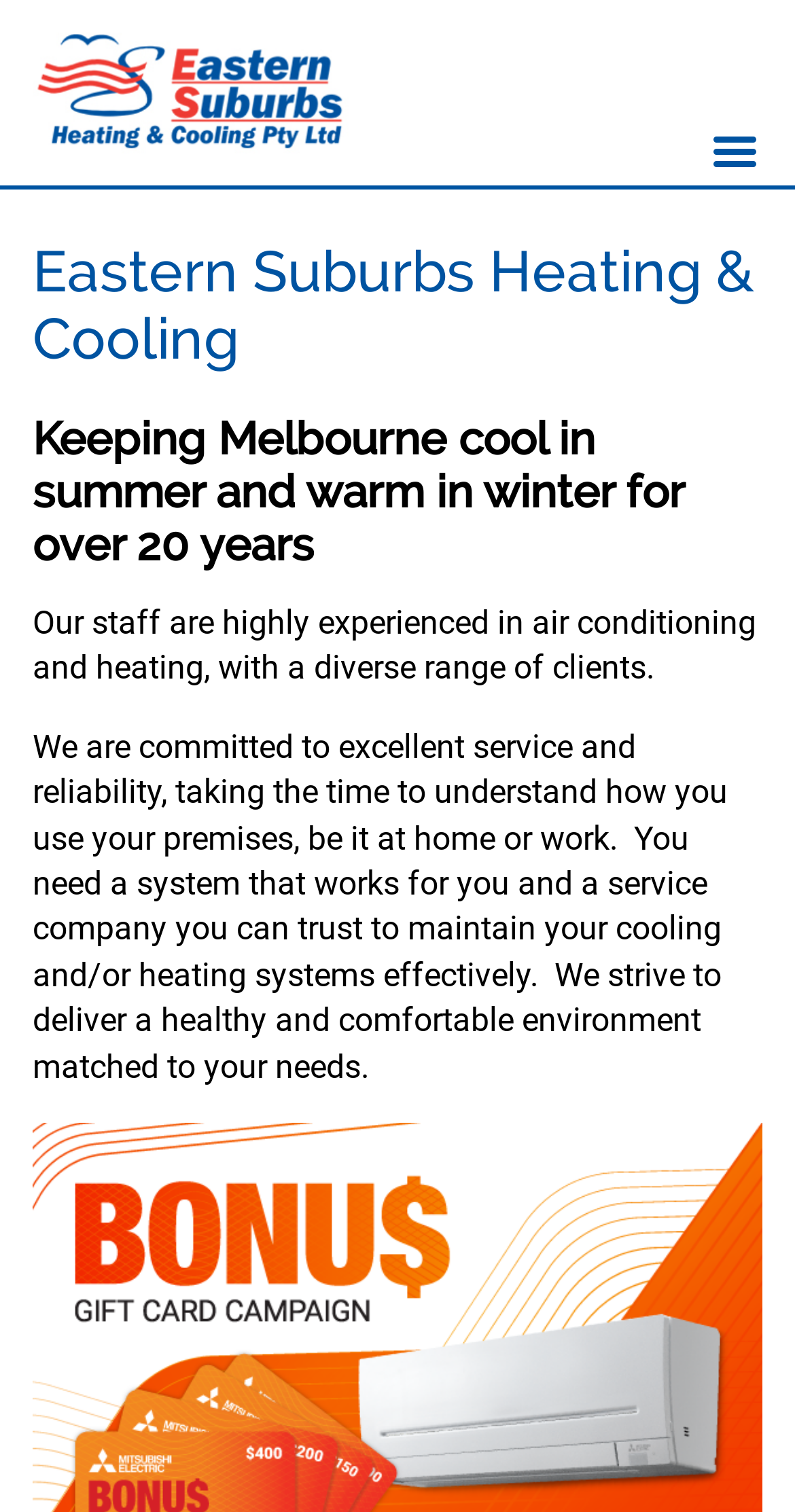What is the company's commitment?
Please give a detailed and elaborate explanation in response to the question.

The company's commitment can be found in the static text element, which states 'We are committed to excellent service and reliability...'.